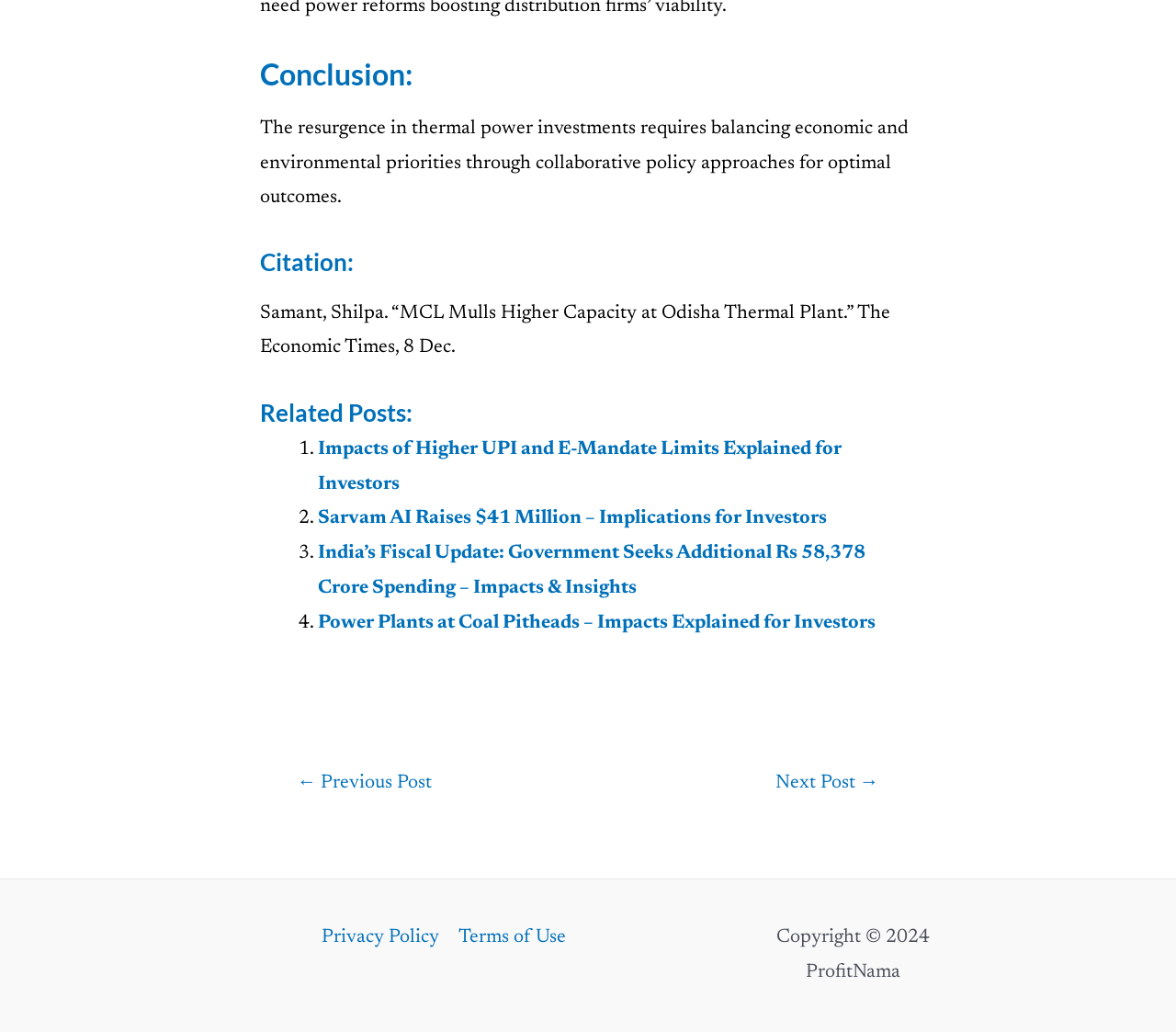What is the topic of the article?
Look at the screenshot and respond with one word or a short phrase.

Thermal power investments